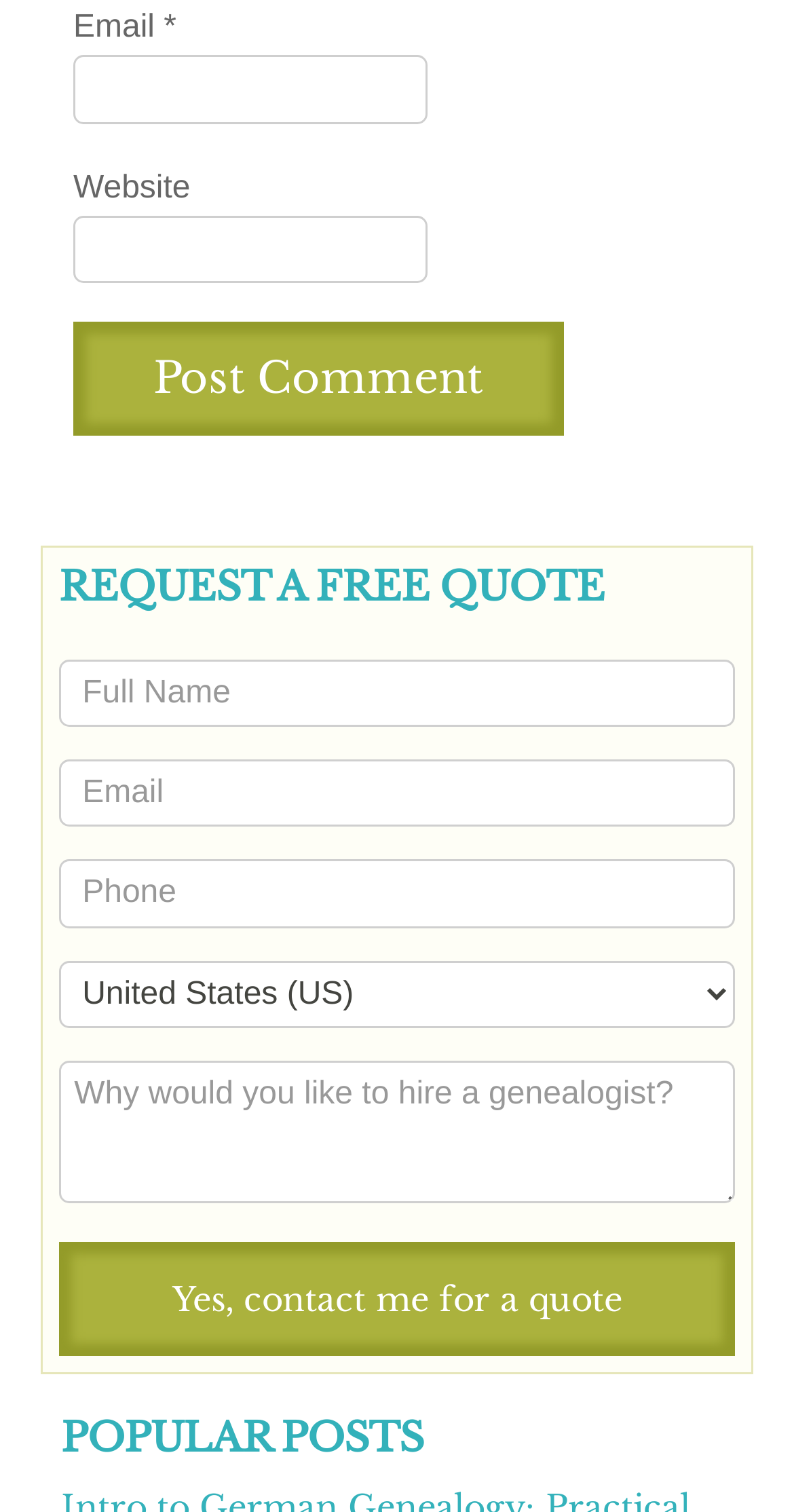Using the provided element description: "parent_node: Email * aria-describedby="email-notes" name="email"", determine the bounding box coordinates of the corresponding UI element in the screenshot.

[0.092, 0.037, 0.538, 0.082]